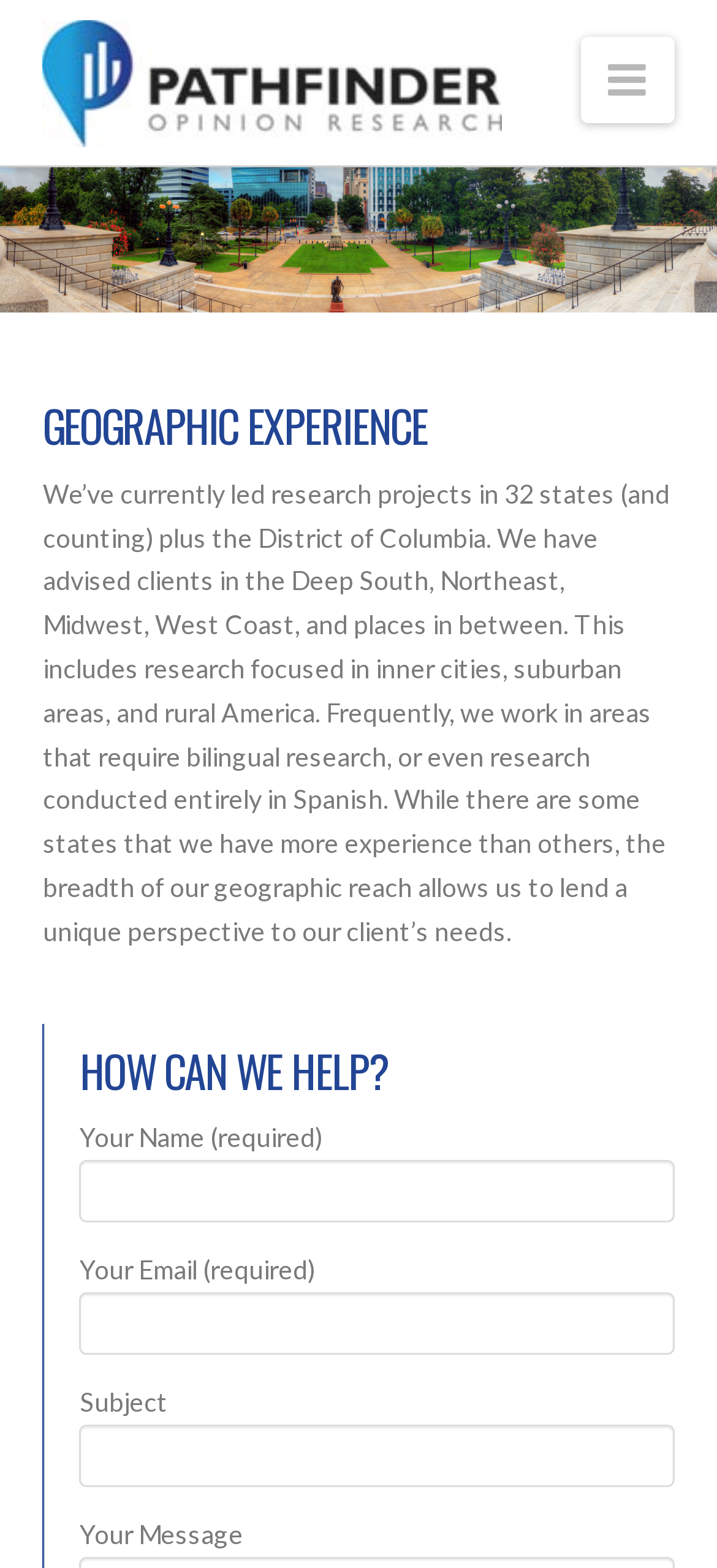Reply to the question below using a single word or brief phrase:
What type of research is frequently conducted in certain areas?

Bilingual research